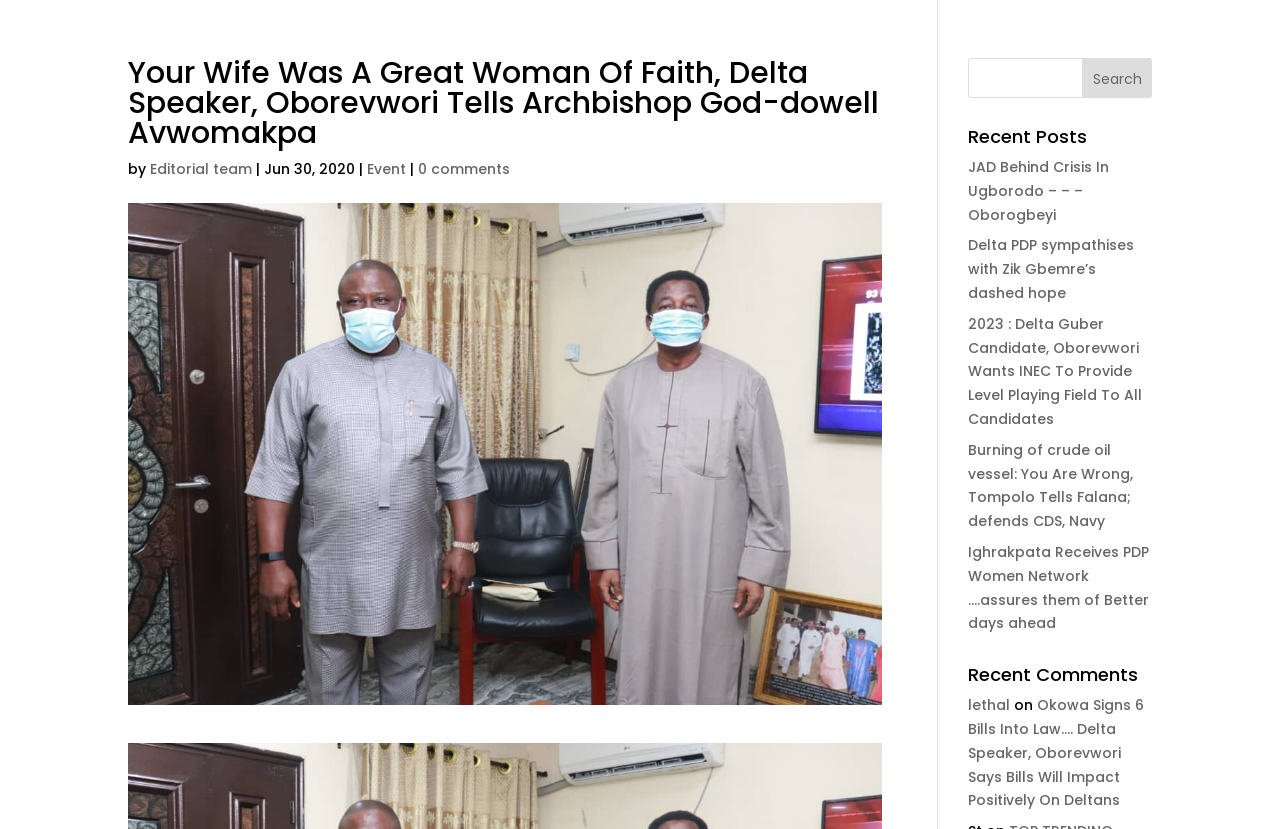Deliver a detailed narrative of the webpage's visual and textual elements.

This webpage appears to be a news article page. At the top, there is a main heading that reads "Your Wife Was A Great Woman Of Faith, Delta Speaker, Oborevwori Tells Archbishop God-dowell Avwomakpa". Below this heading, there is a line of text that includes the author's name, "Editorial team", and the date "Jun 30, 2020". 

To the right of the main heading, there is a search bar with a search button labeled "Search". 

Below the main heading, there are two sections. The first section is labeled "Recent Posts" and contains five news article links with titles such as "JAD Behind Crisis In Ugborodo – – – Oborogbeyi" and "2023 : Delta Guber Candidate, Oborevwori Wants INEC To Provide Level Playing Field To All Candidates". 

The second section is labeled "Recent Comments" and contains two links, one of which is a comment on an article titled "Okowa Signs 6 Bills Into Law…. Delta Speaker, Oborevwori Says Bills Will Impact Positively On Deltans".